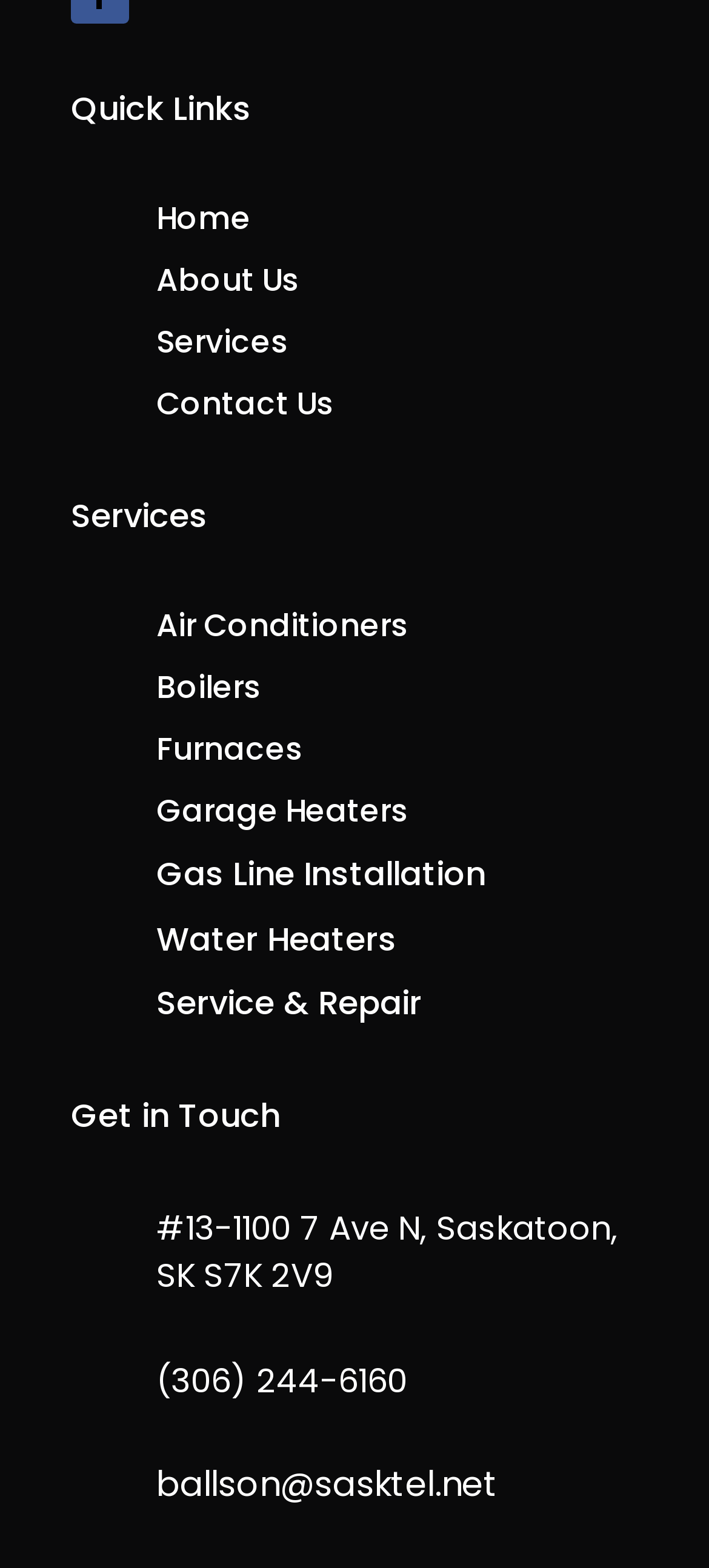Show the bounding box coordinates for the HTML element described as: "Air Conditioners".

[0.221, 0.385, 0.574, 0.413]